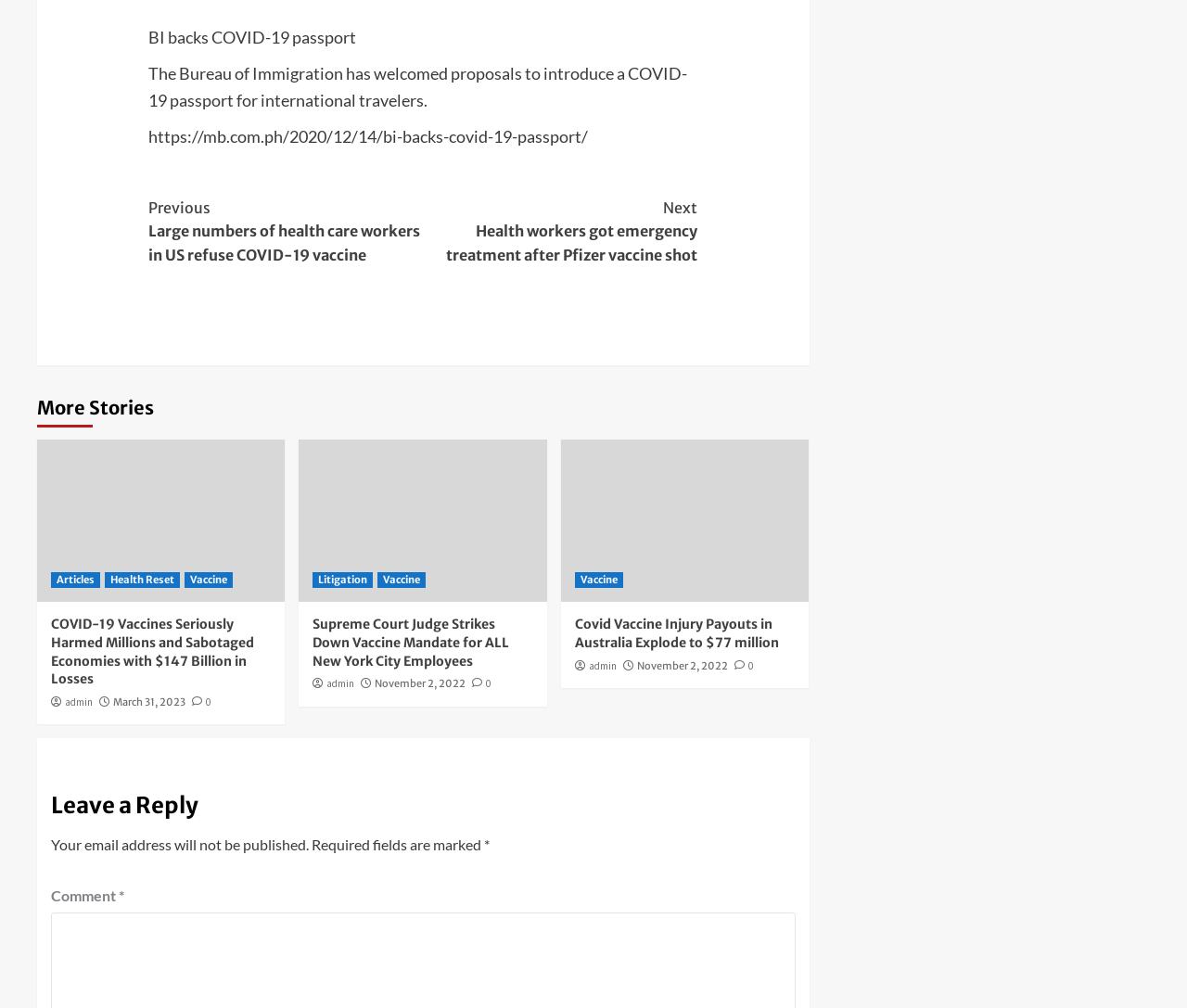Identify the bounding box coordinates of the region that should be clicked to execute the following instruction: "Leave a reply".

[0.043, 0.774, 0.67, 0.826]